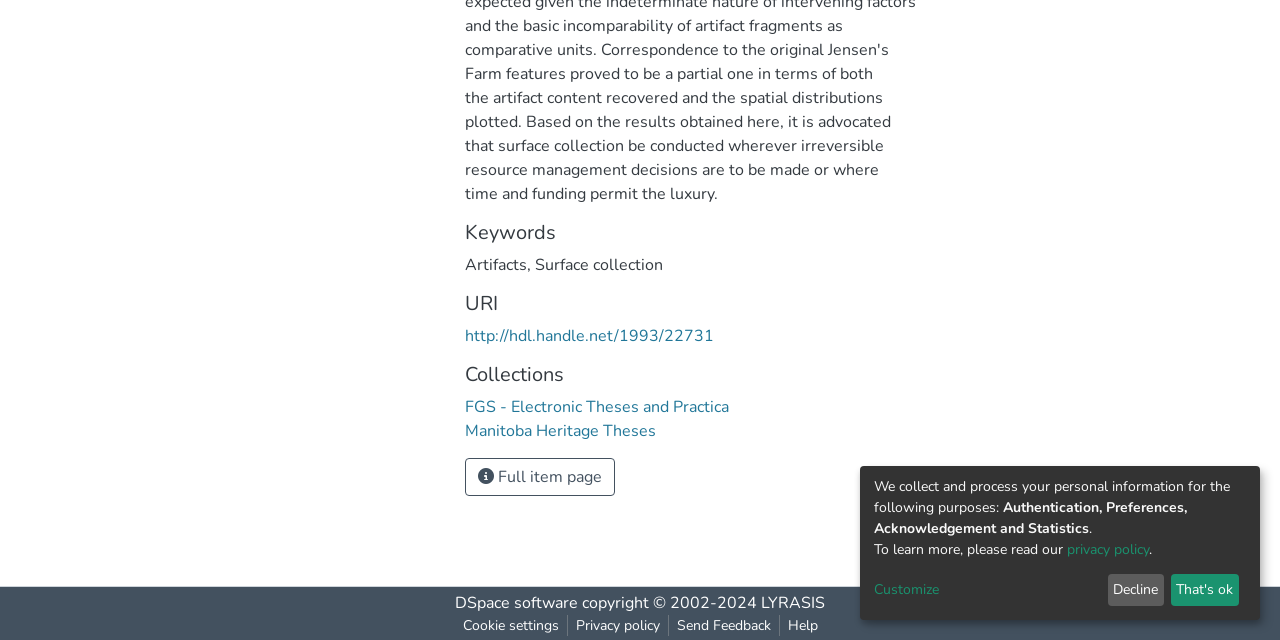Please determine the bounding box coordinates for the element with the description: "Help".

[0.609, 0.961, 0.645, 0.994]